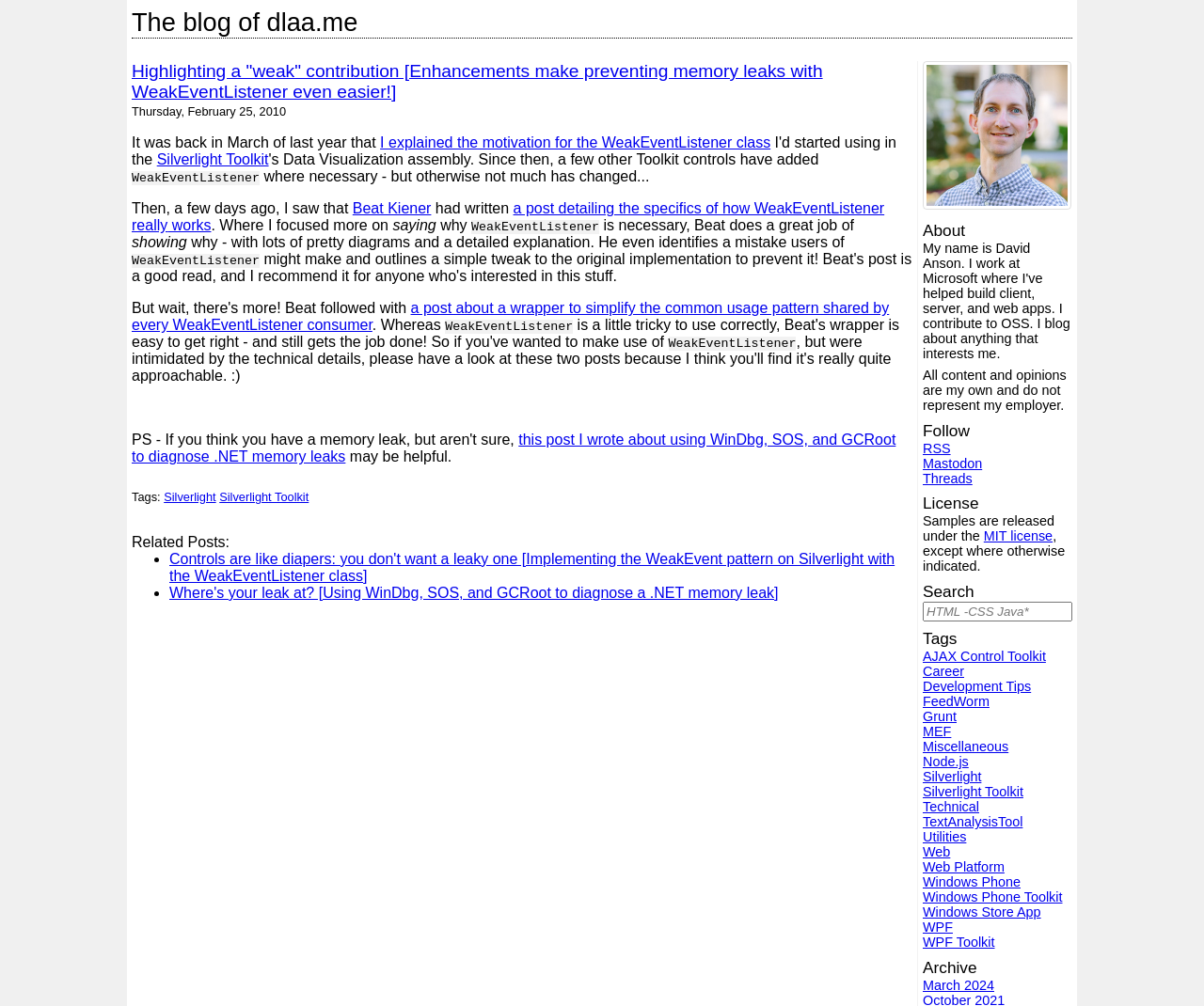For the given element description MEF, determine the bounding box coordinates of the UI element. The coordinates should follow the format (top-left x, top-left y, bottom-right x, bottom-right y) and be within the range of 0 to 1.

[0.766, 0.72, 0.79, 0.735]